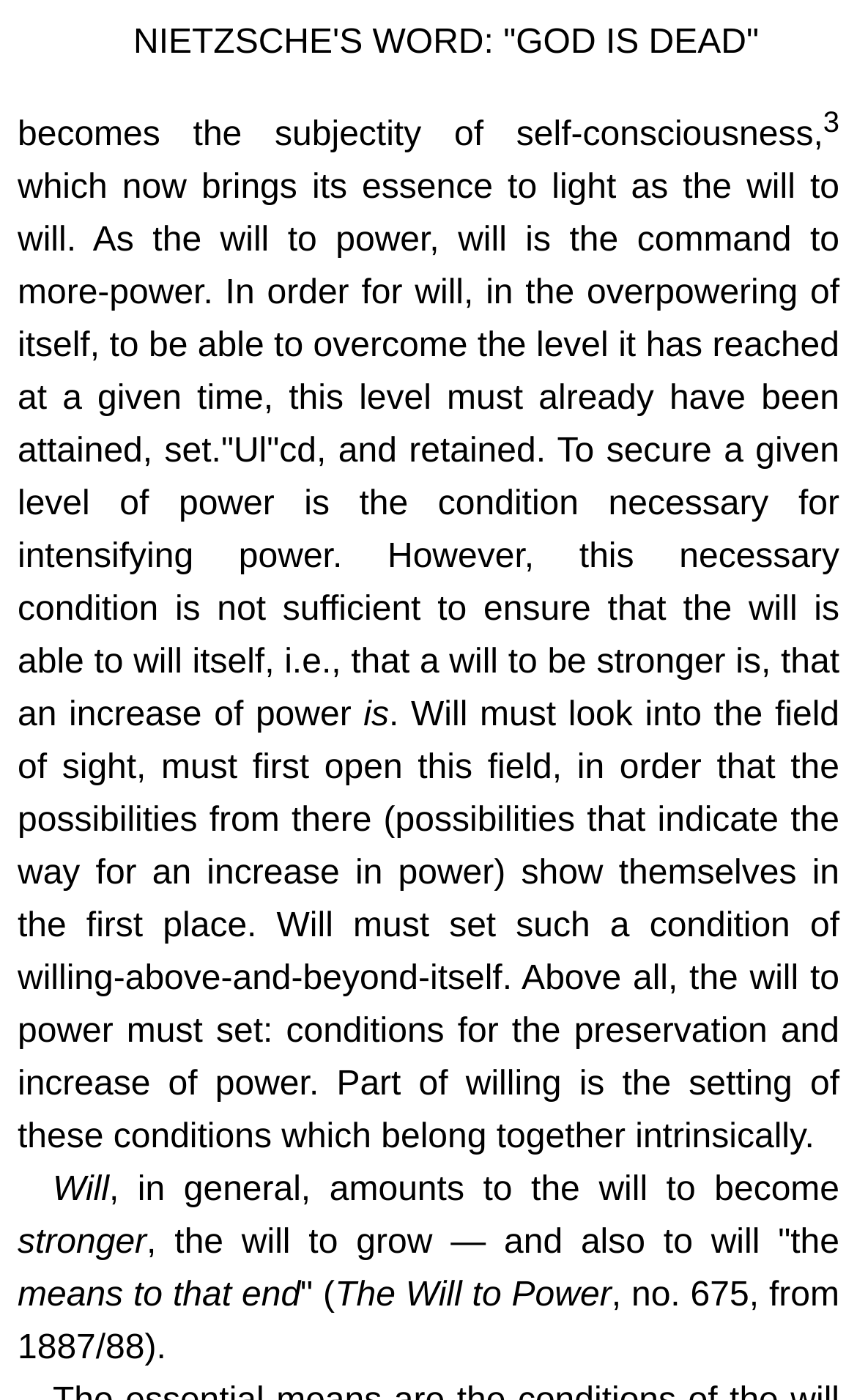Offer a detailed account of what is visible on the webpage.

The webpage appears to be a passage from the book "Off the Beaten Track" by Martin Heidegger, specifically page 177. The title "Nietzsche's Word: 'God Is Dead'" is prominently displayed at the top of the page. 

Below the title, there is a block of text that discusses the concept of the will to power, citing Nietzsche's ideas. The text is divided into several paragraphs, with the first paragraph starting with the phrase "becomes the subjectity of self-consciousness." 

A superscript "3" is placed at the end of the first paragraph. The subsequent paragraphs elaborate on the idea of the will to power, explaining how it is necessary to set conditions for the preservation and increase of power. 

The text continues to explore the concept of willing, including the will to become, grow, and set means to achieve these goals. The passage concludes with a reference to "The Will to Power, no. 675, from 1887/88." 

Throughout the page, the text is densely packed, with no images or other visual elements. The overall layout is focused on presenting the philosophical text, with clear typography and spacing between paragraphs.